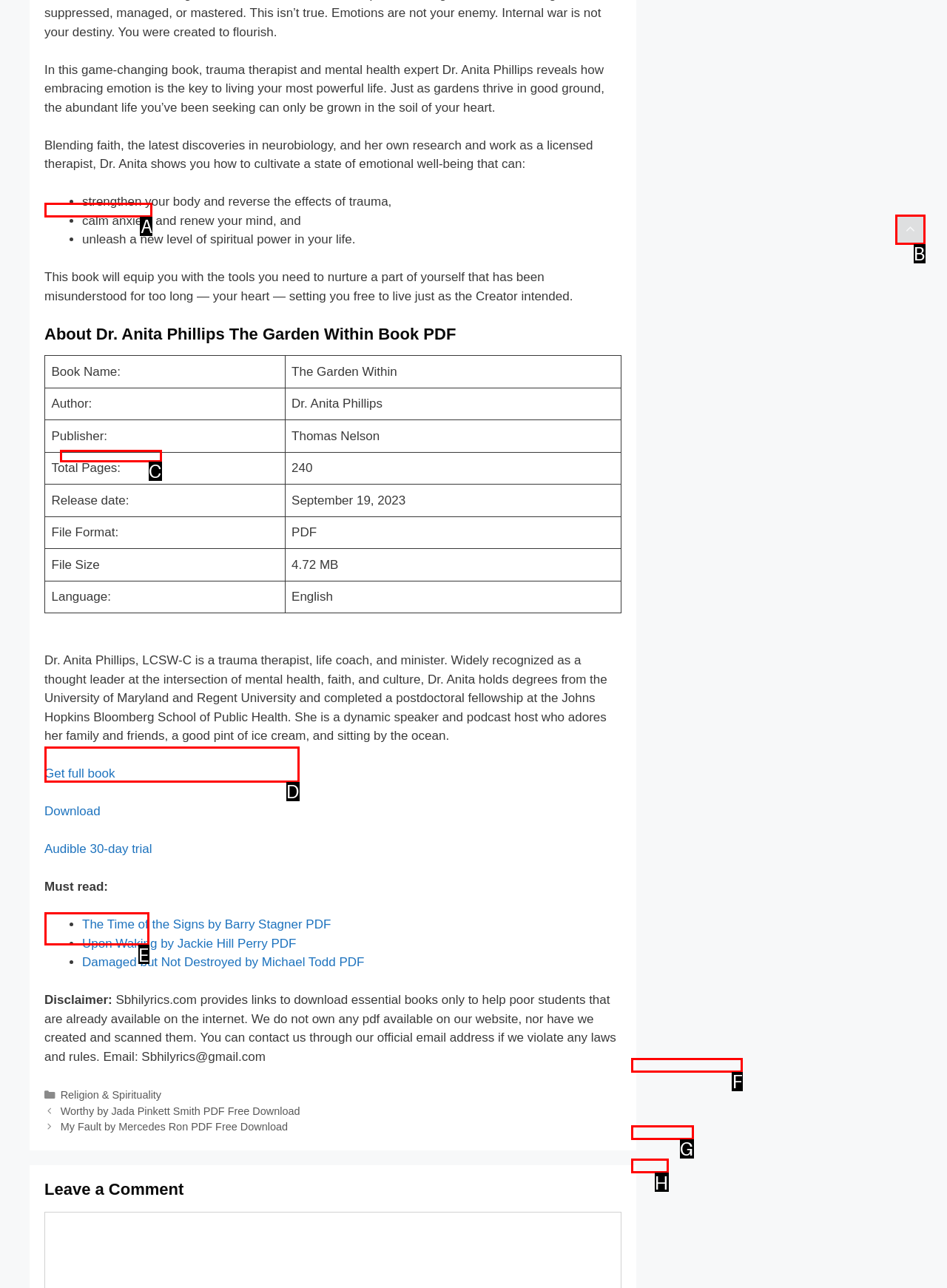Match the description: Contact Us to the appropriate HTML element. Respond with the letter of your selected option.

G